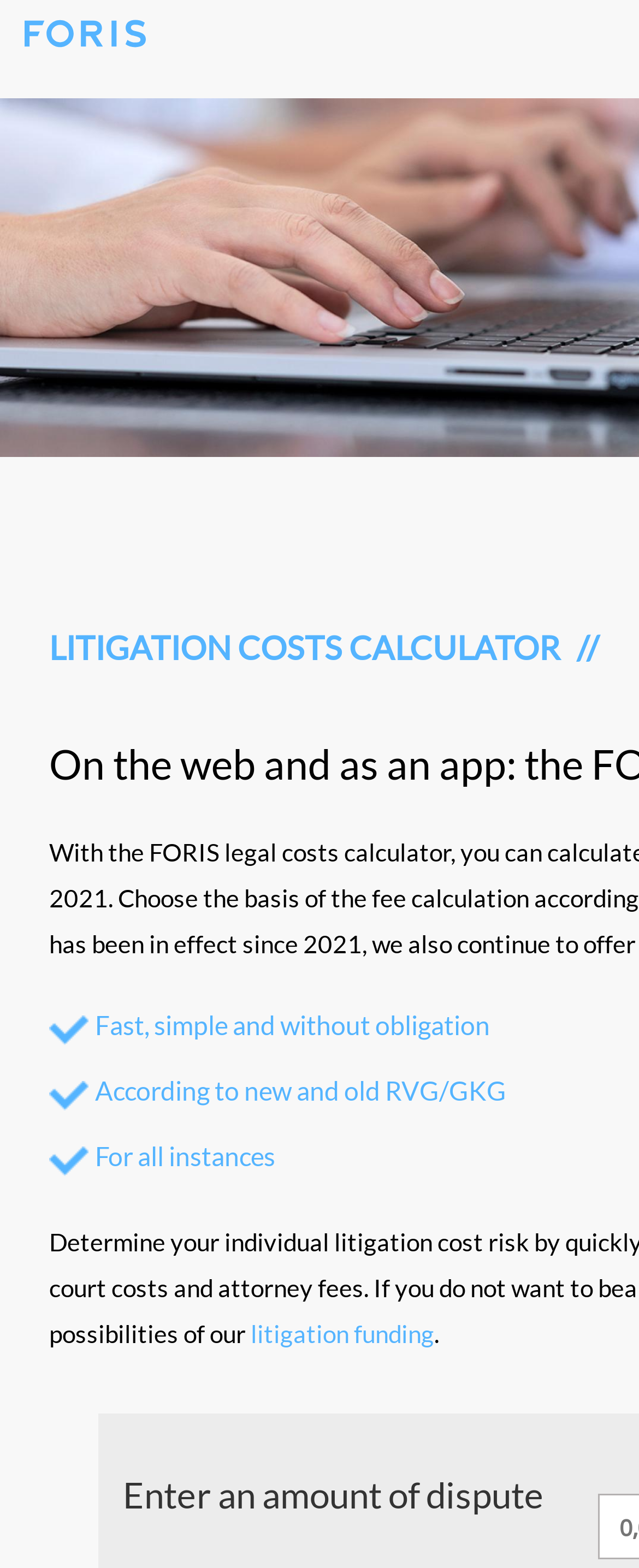Is the calculation based on a specific law or regulation?
Please respond to the question with as much detail as possible.

The meta description mentions that the calculator is based on the German KostRÄG 2021, which implies that the calculation is based on this specific law or regulation. This is likely an important aspect of the calculator's functionality.